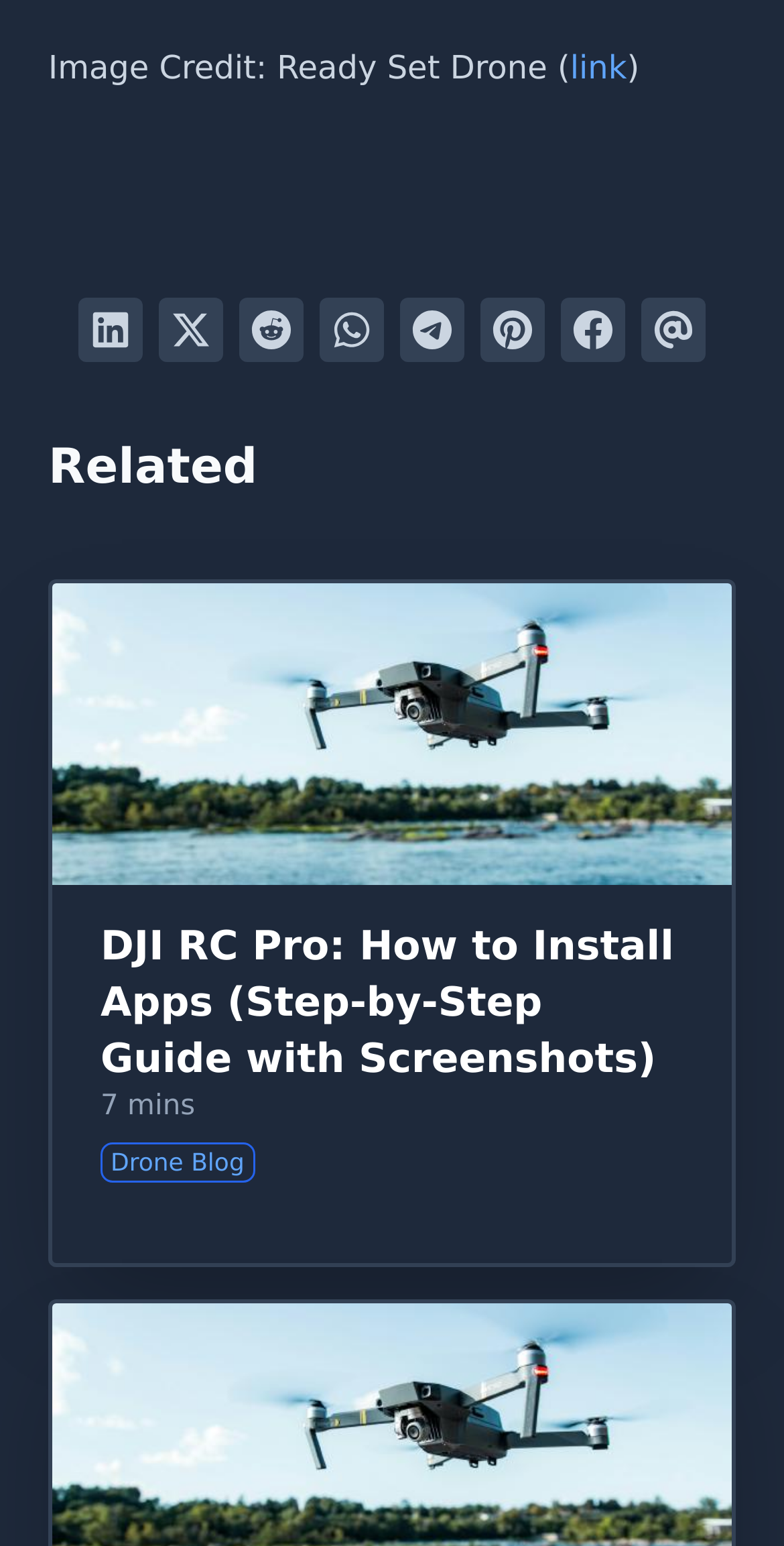How many images are used for social media sharing icons?
From the screenshot, supply a one-word or short-phrase answer.

8